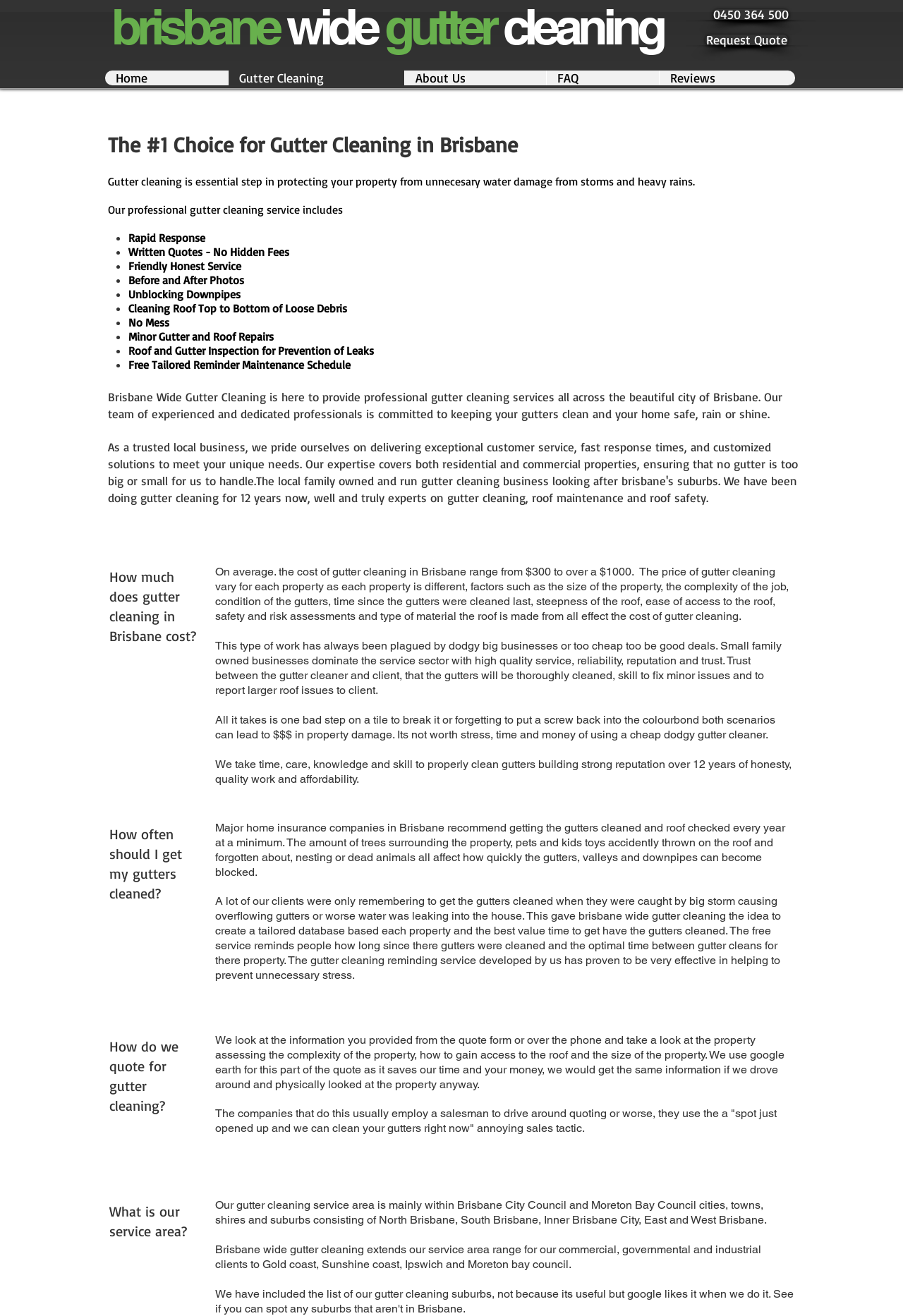Extract the text of the main heading from the webpage.

brisbane wide gutter cleaning